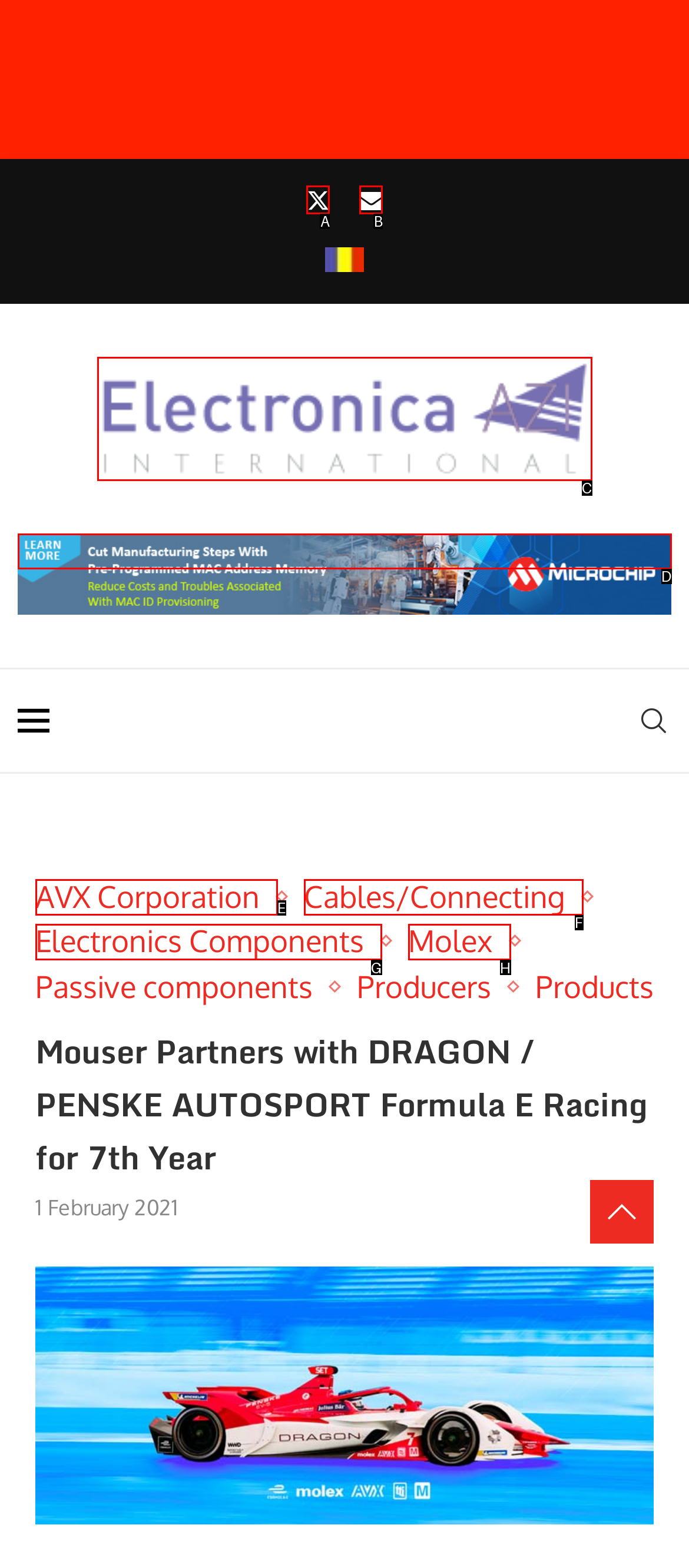Match the following description to a UI element: Electronics Components
Provide the letter of the matching option directly.

G